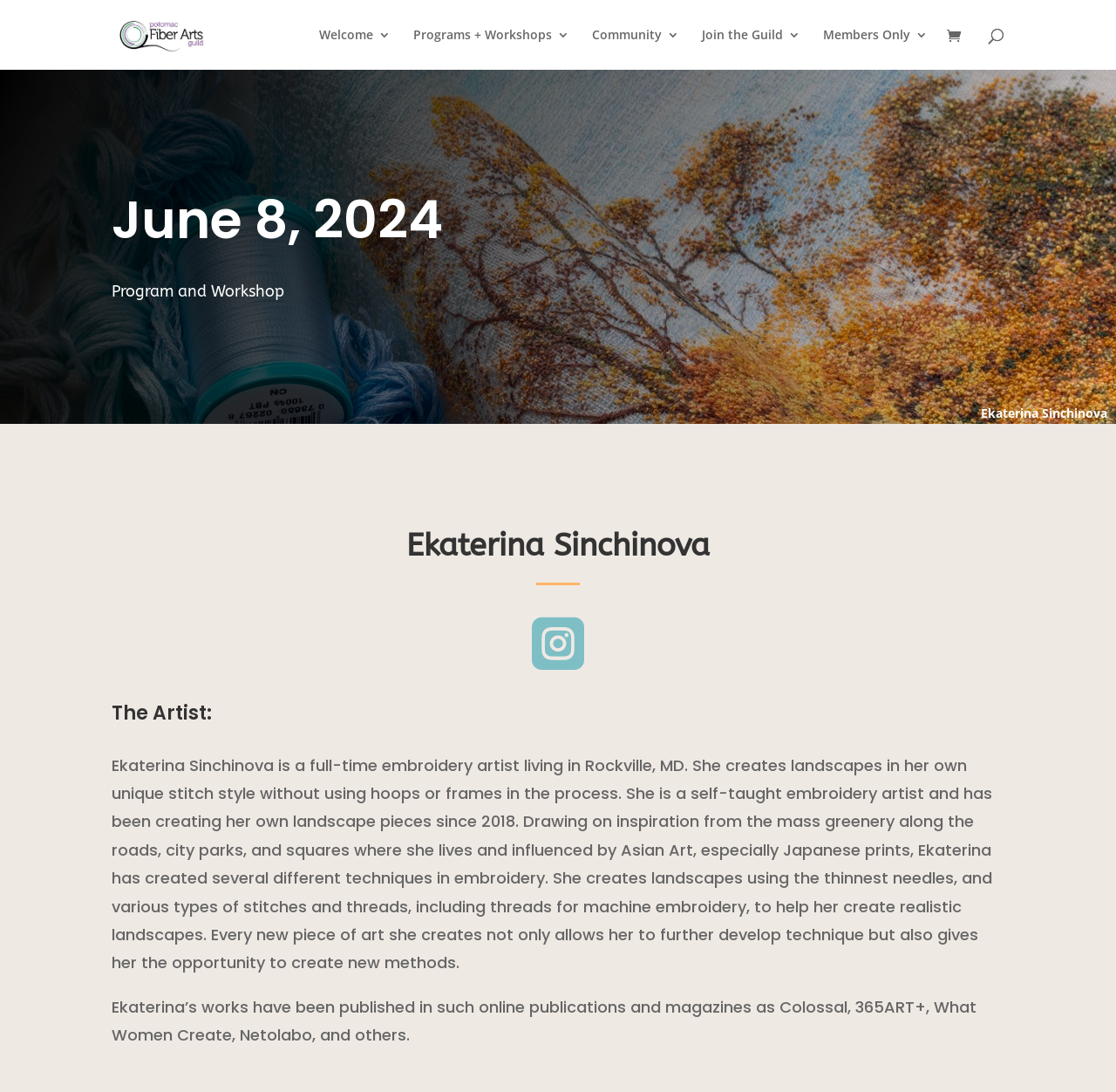Identify the bounding box for the UI element specified in this description: "Welcome". The coordinates must be four float numbers between 0 and 1, formatted as [left, top, right, bottom].

[0.286, 0.026, 0.35, 0.064]